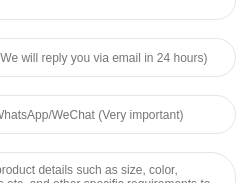Describe every important feature and element in the image comprehensively.

The image displays an American type Sledge hammer featuring a dual-color TPR (Thermoplastic Rubber) handle, designed for comfort and enhanced grip. This hammer embodies both functionality and durability, appealing to users in various construction and DIY projects. The design emphasizes a wood handle aesthetic, complemented by modern materials for better performance. This particular model is showcased alongside additional product information, highlighting its suitability for both professionals and enthusiasts. The accompanying heading indicates that this hammer is part of a well-curated selection aimed at fulfilling various tool needs.